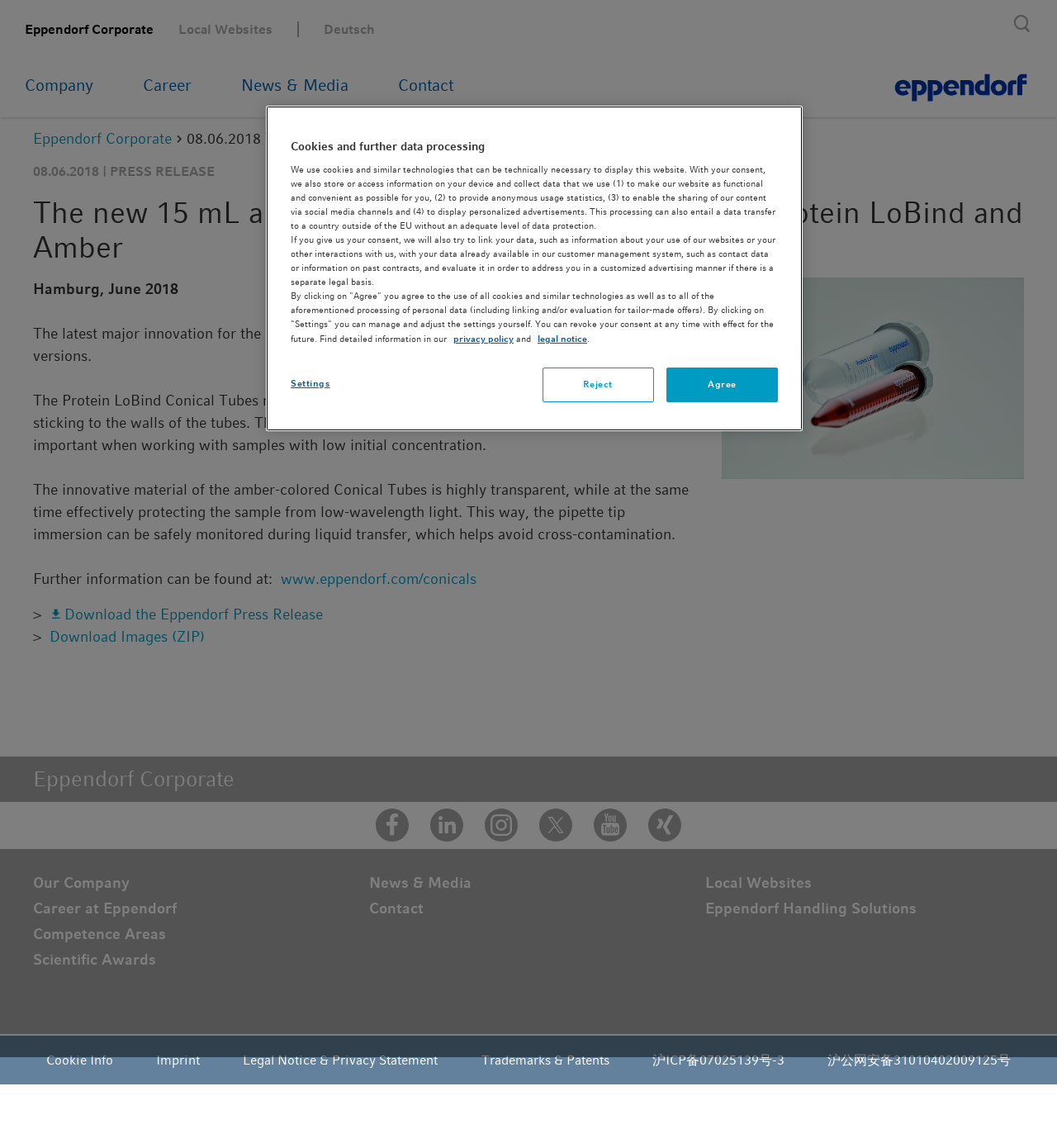Illustrate the webpage's structure and main components comprehensively.

This webpage is about Eppendorf Corporate, a company that specializes in laboratory equipment and supplies. At the top of the page, there is a navigation menu with links to different sections of the website, including "Company", "Career", "News & Media", and "Contact". On the top right corner, there is a search button and a link to the company's social media profiles.

Below the navigation menu, there is a main content area that displays a press release about the introduction of new Eppendorf Conical Tubes-Protein LoBind and Amber. The title of the press release is "The new 15 mL and 50 mL Eppendorf Conical Tubes-Protein LoBind and Amber" and it is dated June 2018. There is a figure below the title, which is likely an image of the new product.

The press release text is divided into several paragraphs, which describe the features and benefits of the new product. The text explains that the Protein LoBind Conical Tubes minimize the risk of non-specific protein and peptide samples sticking to the walls of the tubes, ensuring the best possible sample recovery. It also mentions that the amber-colored Conical Tubes are highly transparent and protect the sample from low-wavelength light.

There are several links at the bottom of the page, including "Further information can be found at:" which links to the company's website, and "Download the Eppendorf Press Release" and "Download Images (ZIP)" which allow users to download the press release and images.

In the footer section of the page, there are links to the company's social media profiles, as well as links to other sections of the website, including "Our Company", "Career at Eppendorf", "Competence Areas", and "Scientific Awards". There are also links to "Cookie Info", "Imprint", "Legal Notice & Privacy Statement", and "Trademarks & Patents".

A modal window pops up when the page is loaded, which is a cookie consent notification. The notification explains that the website uses cookies and similar technologies to display the website, provide anonymous usage statistics, enable social media sharing, and display personalized advertisements. It also explains that the company may link user data with data already available in their customer management system to provide customized advertising. Users can agree to the use of all cookies and similar technologies, manage and adjust the settings, or revoke their consent at any time.